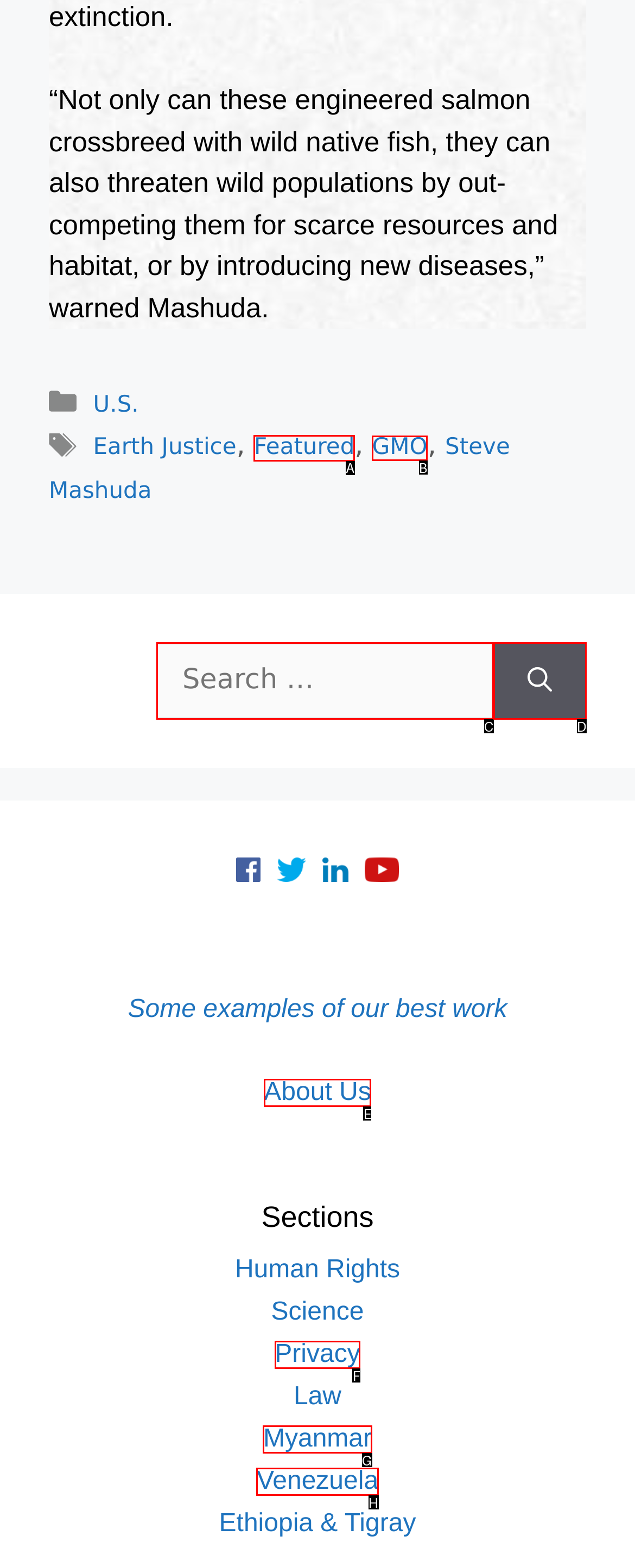Select the correct option from the given choices to perform this task: Click on the GMO tag. Provide the letter of that option.

B